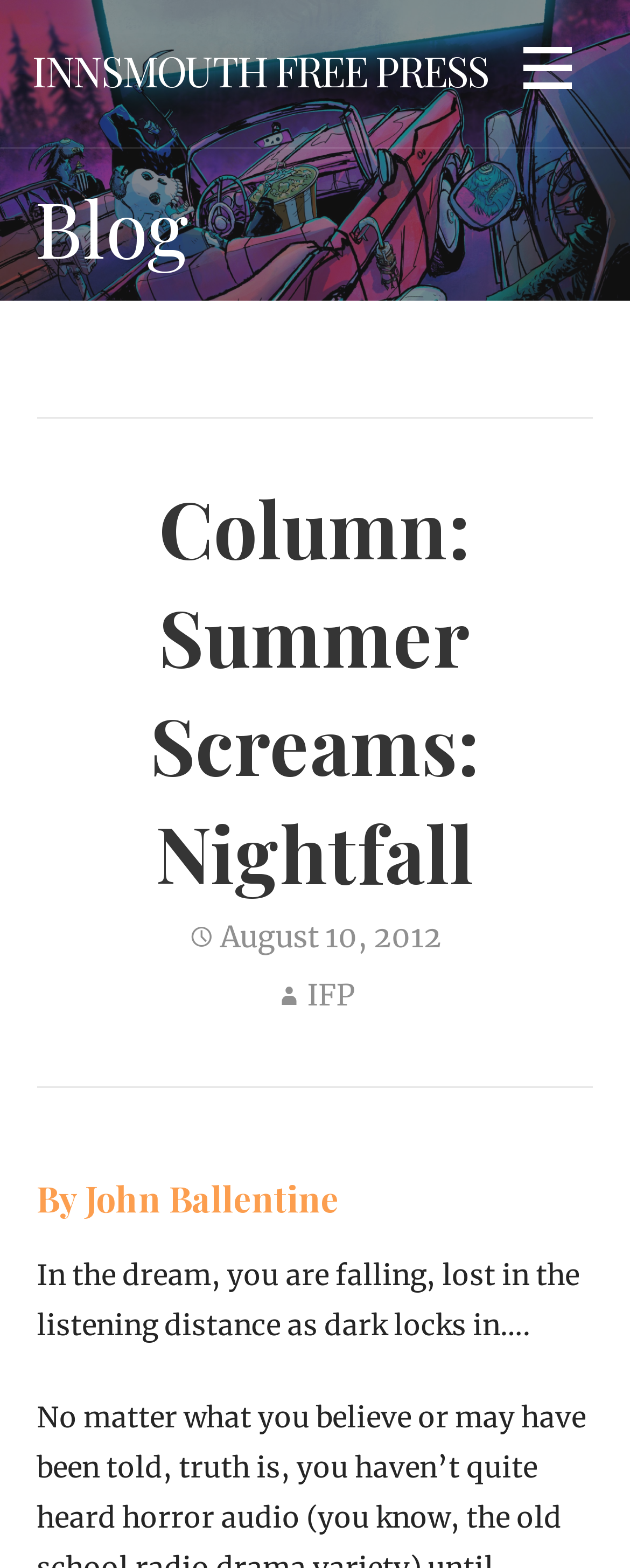What is the title of the column?
Give a one-word or short-phrase answer derived from the screenshot.

Summer Screams: Nightfall